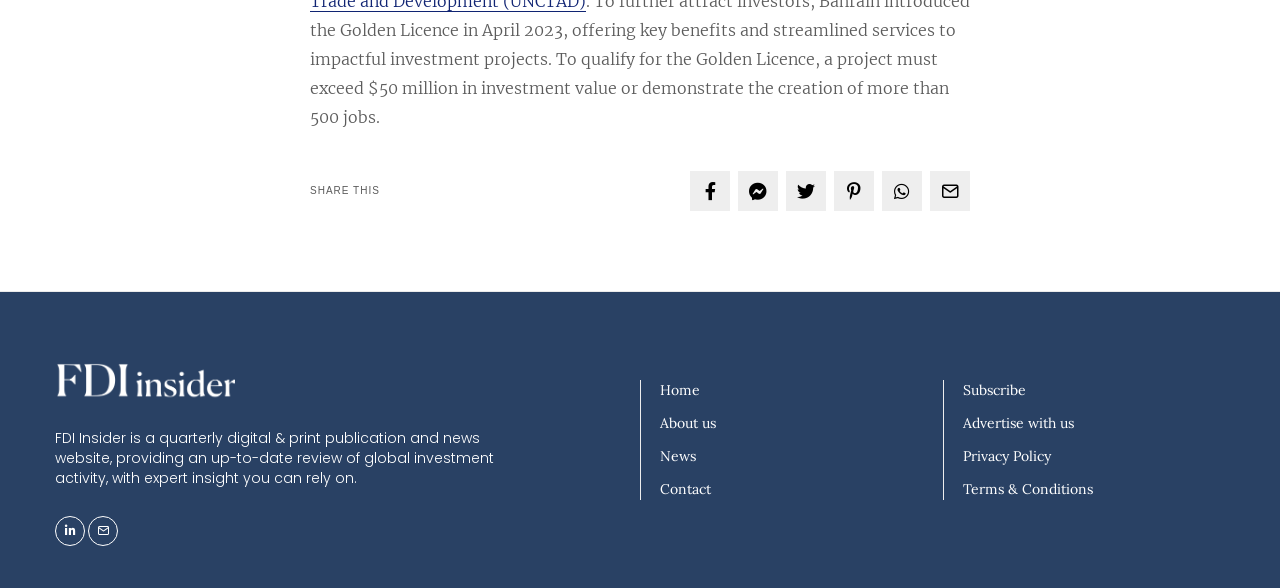Provide the bounding box coordinates of the HTML element described by the text: "Advertise with us". The coordinates should be in the format [left, top, right, bottom] with values between 0 and 1.

[0.752, 0.704, 0.839, 0.735]